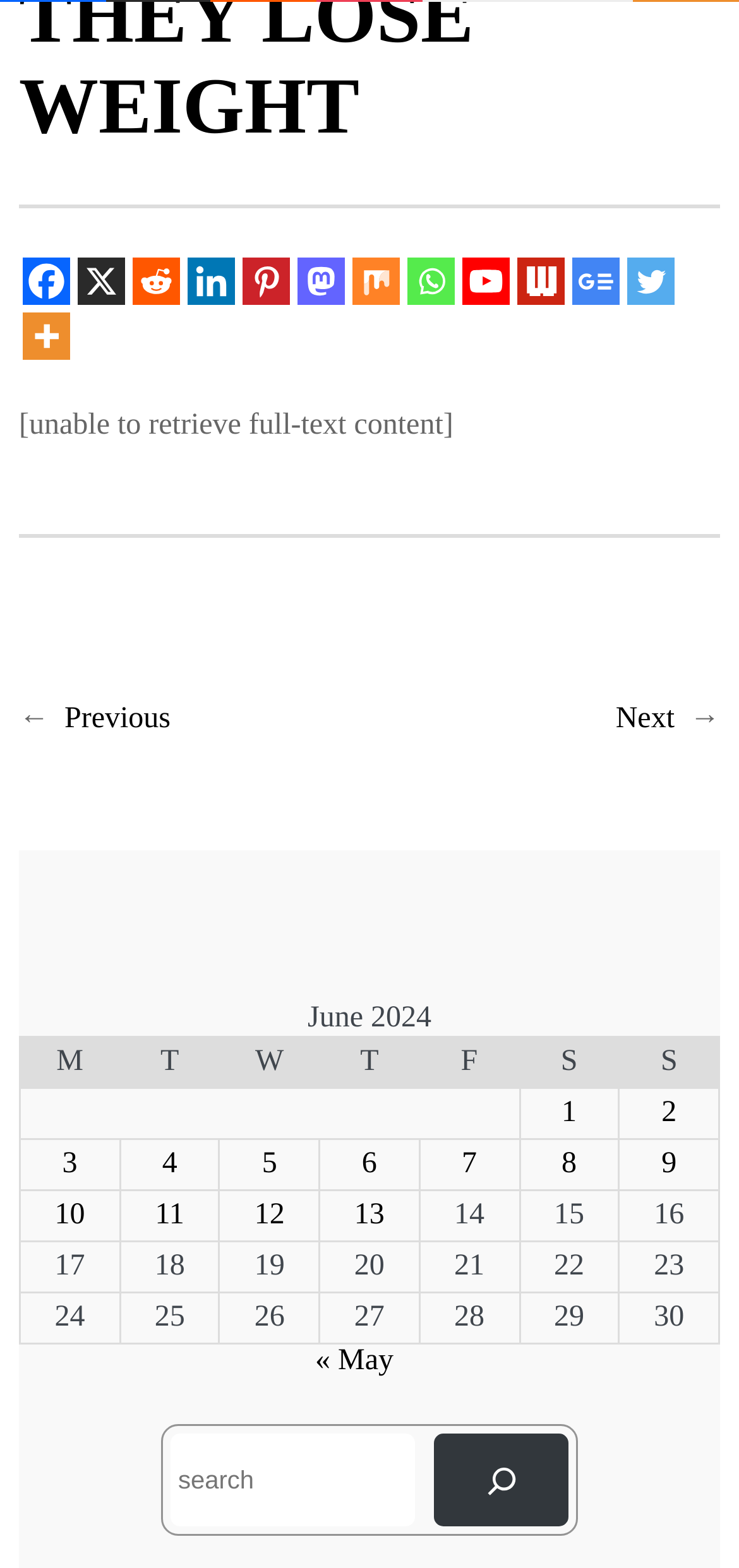Determine the bounding box coordinates of the section I need to click to execute the following instruction: "Go to previous month". Provide the coordinates as four float numbers between 0 and 1, i.e., [left, top, right, bottom].

[0.087, 0.448, 0.231, 0.469]